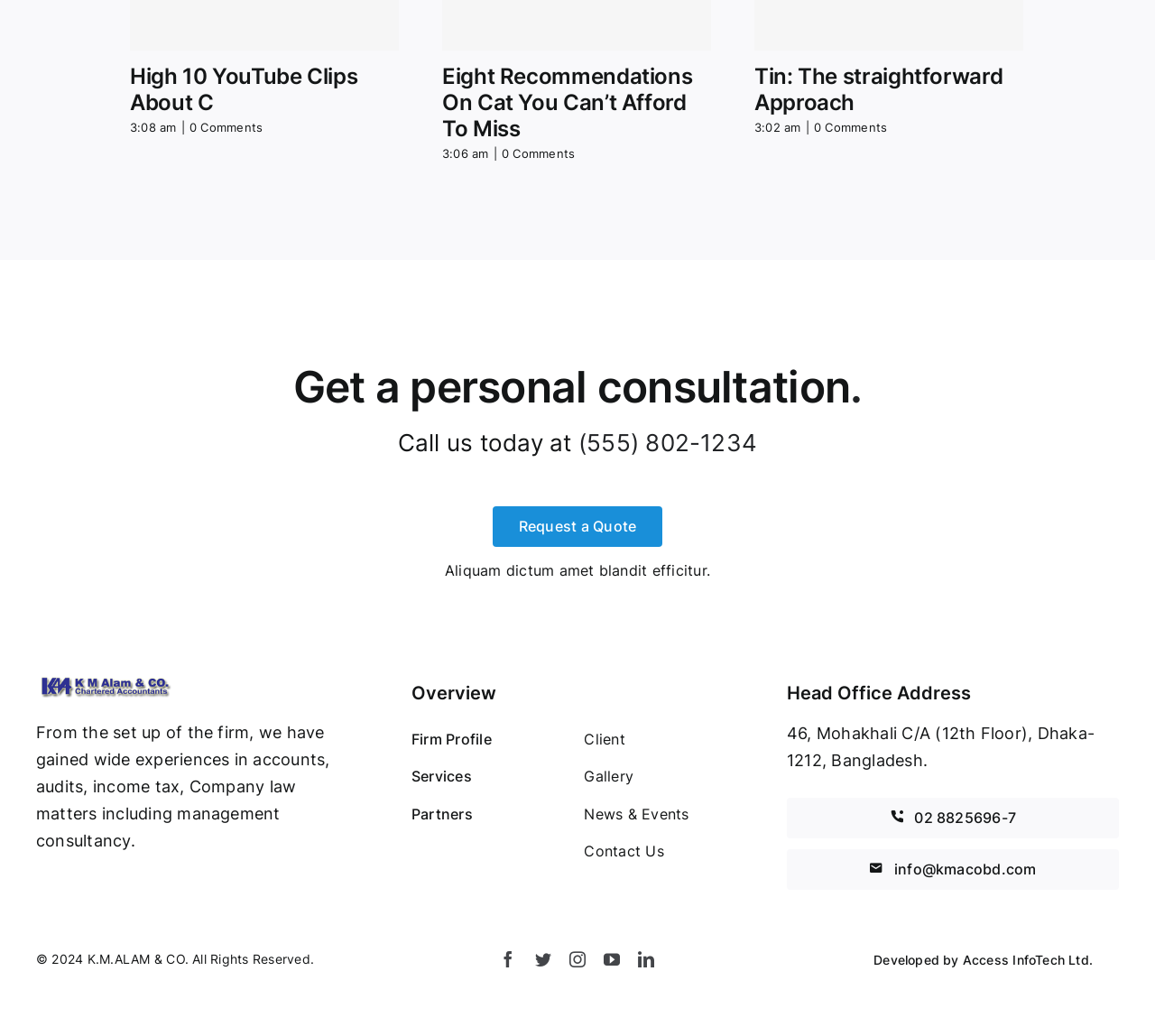Please identify the bounding box coordinates of the region to click in order to complete the given instruction: "Email to info@kmacobd.com". The coordinates should be four float numbers between 0 and 1, i.e., [left, top, right, bottom].

[0.681, 0.82, 0.969, 0.859]